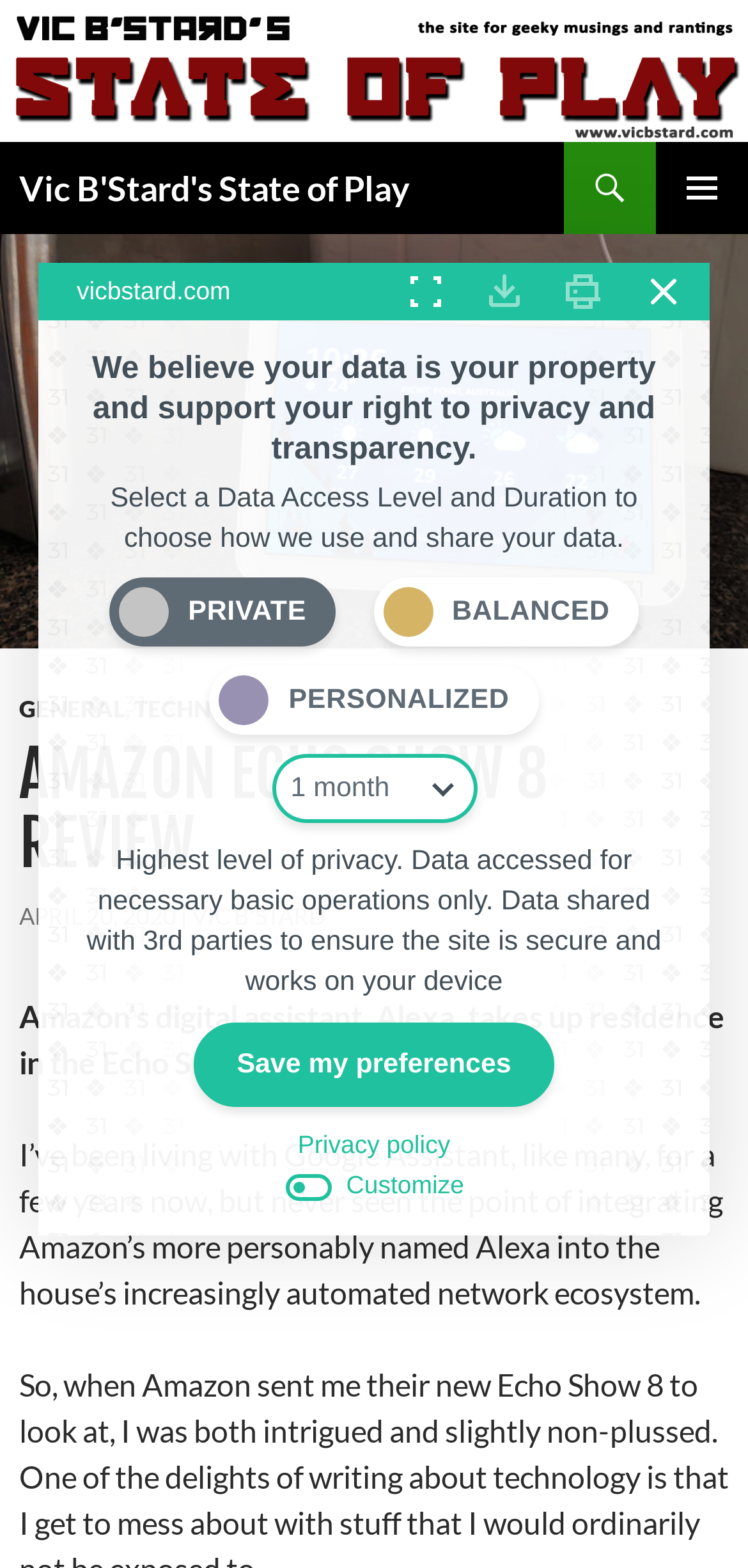Please analyze the image and provide a thorough answer to the question:
What is the size of the touch screen?

The webpage mentions that the device has an 8-inch touch screen, which is a key feature of the Amazon Echo Show 8.